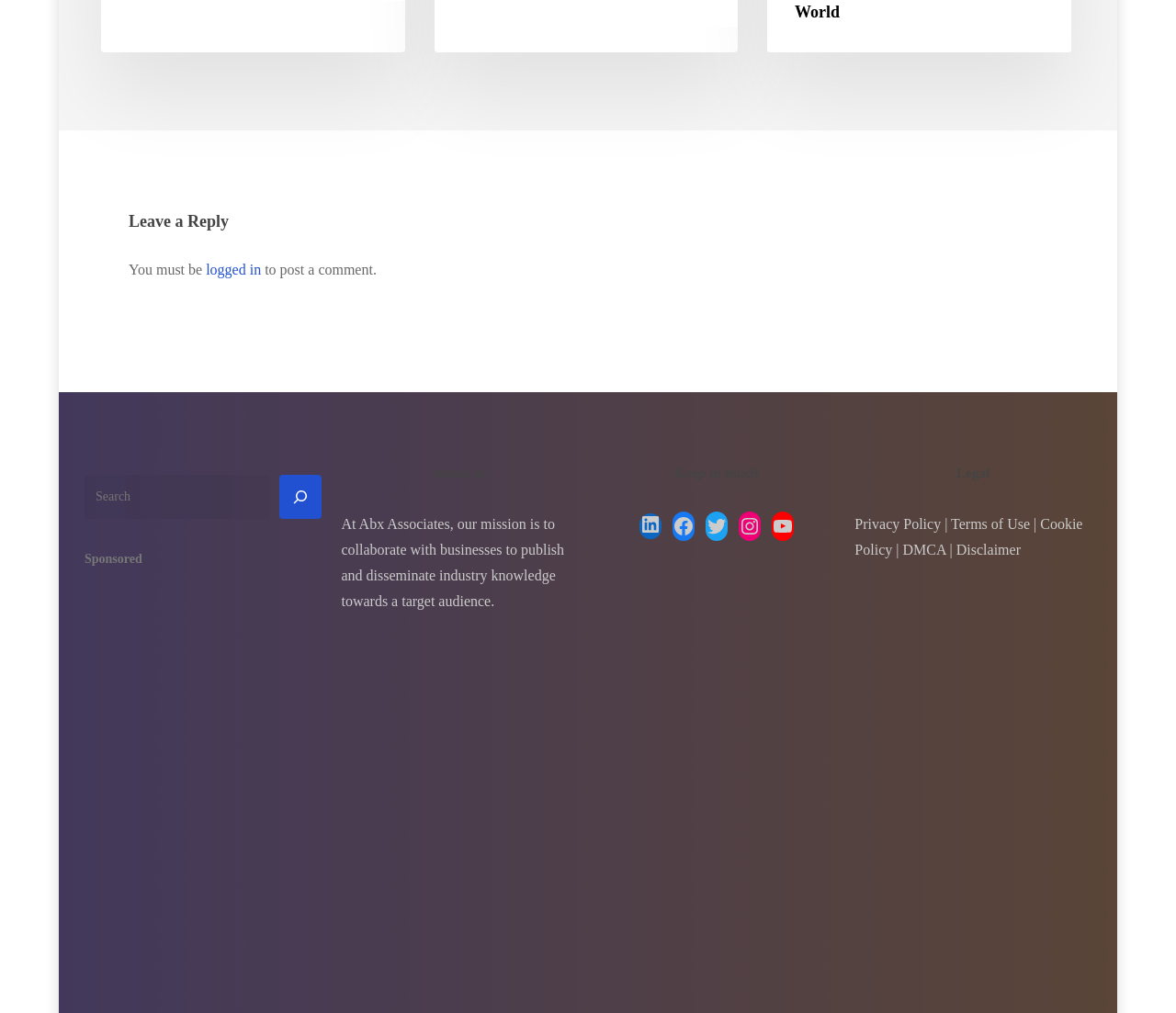Provide the bounding box coordinates for the specified HTML element described in this description: "Disclaimer". The coordinates should be four float numbers ranging from 0 to 1, in the format [left, top, right, bottom].

[0.813, 0.535, 0.868, 0.55]